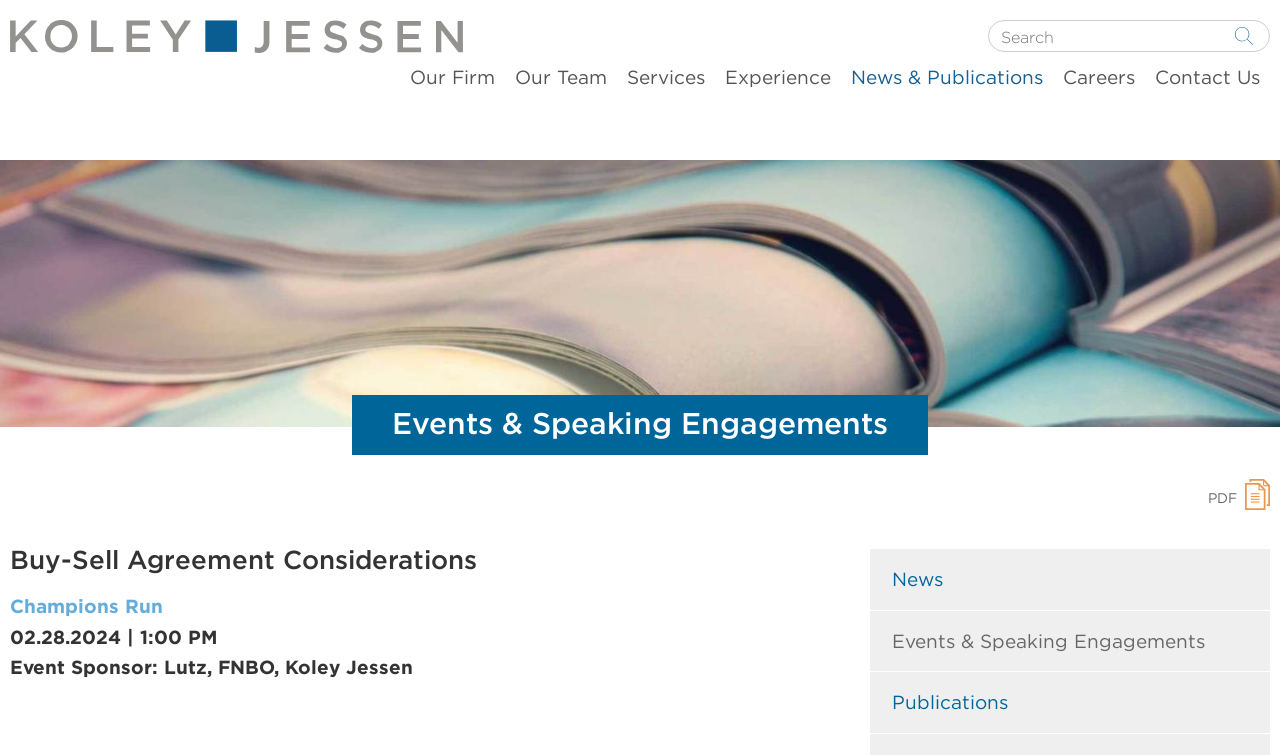Please indicate the bounding box coordinates of the element's region to be clicked to achieve the instruction: "Click on the 'Search' button". Provide the coordinates as four float numbers between 0 and 1, i.e., [left, top, right, bottom].

[0.96, 0.028, 0.984, 0.065]